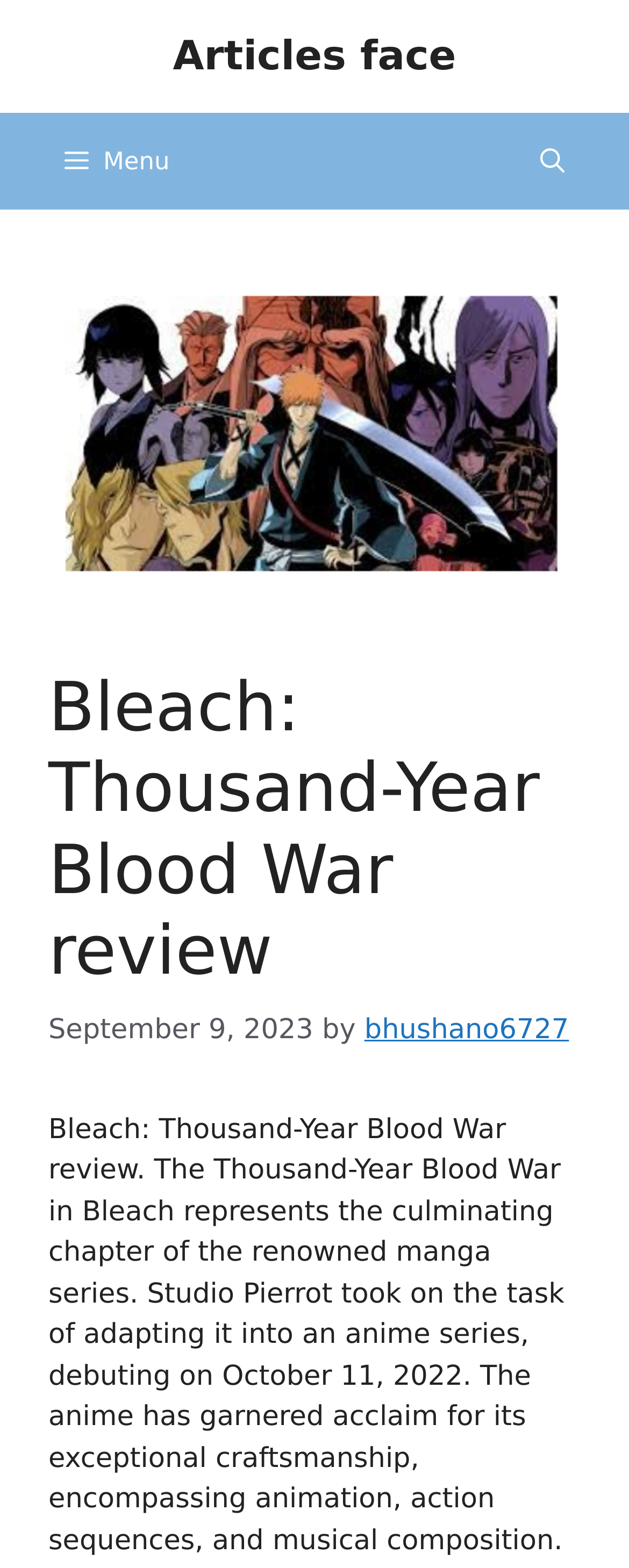Based on the element description: "parent_node: ÚVOD title="Back to top"", identify the UI element and provide its bounding box coordinates. Use four float numbers between 0 and 1, [left, top, right, bottom].

None